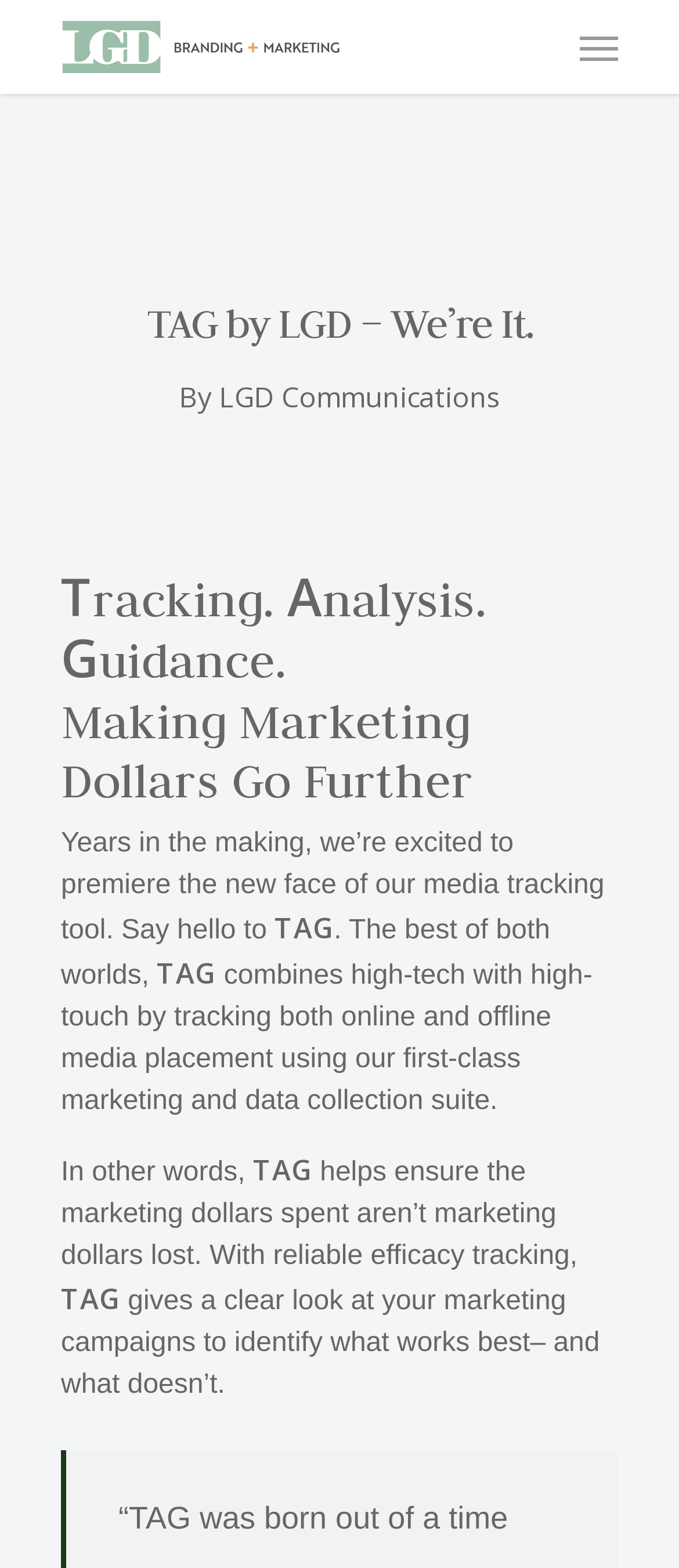What is the purpose of TAG?
Answer briefly with a single word or phrase based on the image.

Tracking and analysis